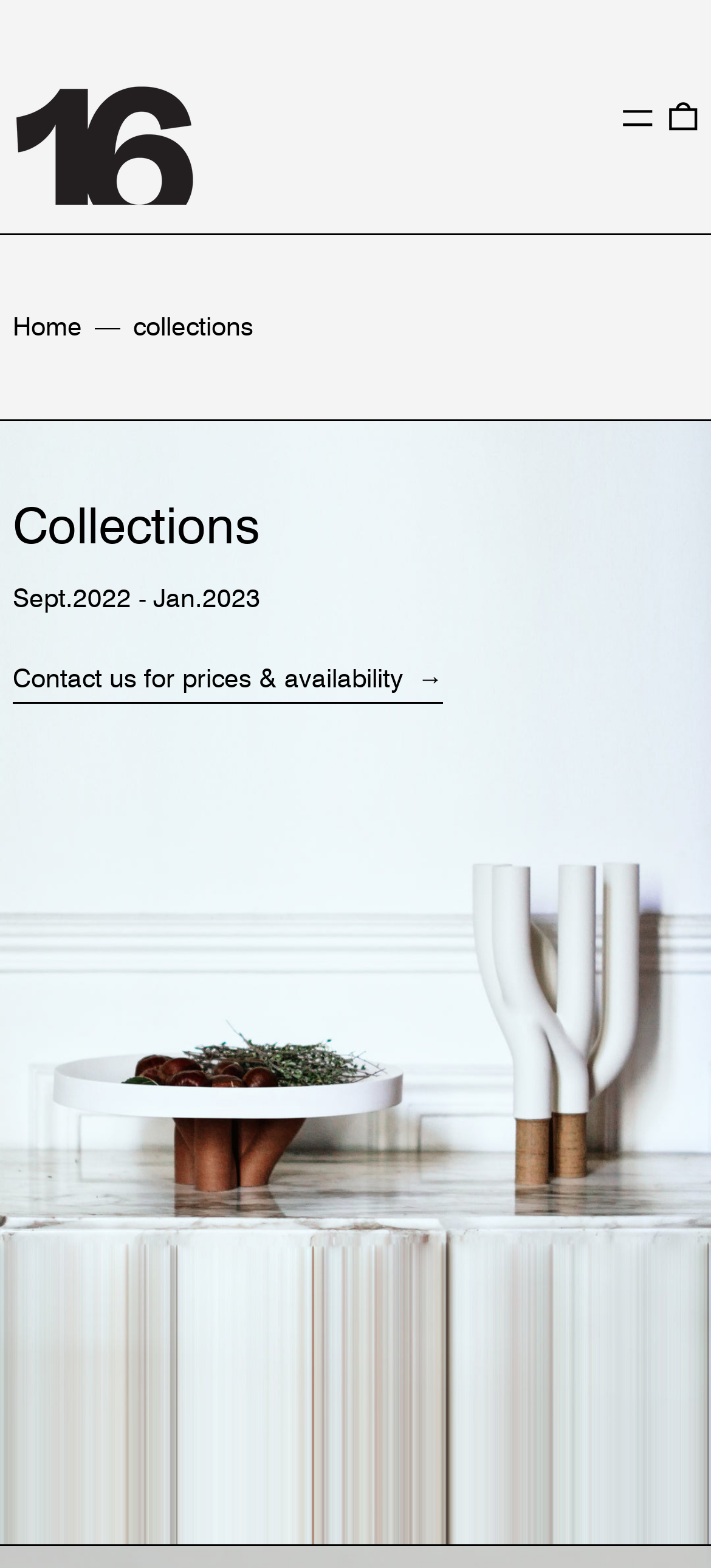What is the time period mentioned on the webpage?
Provide a well-explained and detailed answer to the question.

The time period can be found in the StaticText element, which says 'Sept.2022 - Jan.2023', indicating a specific time range.